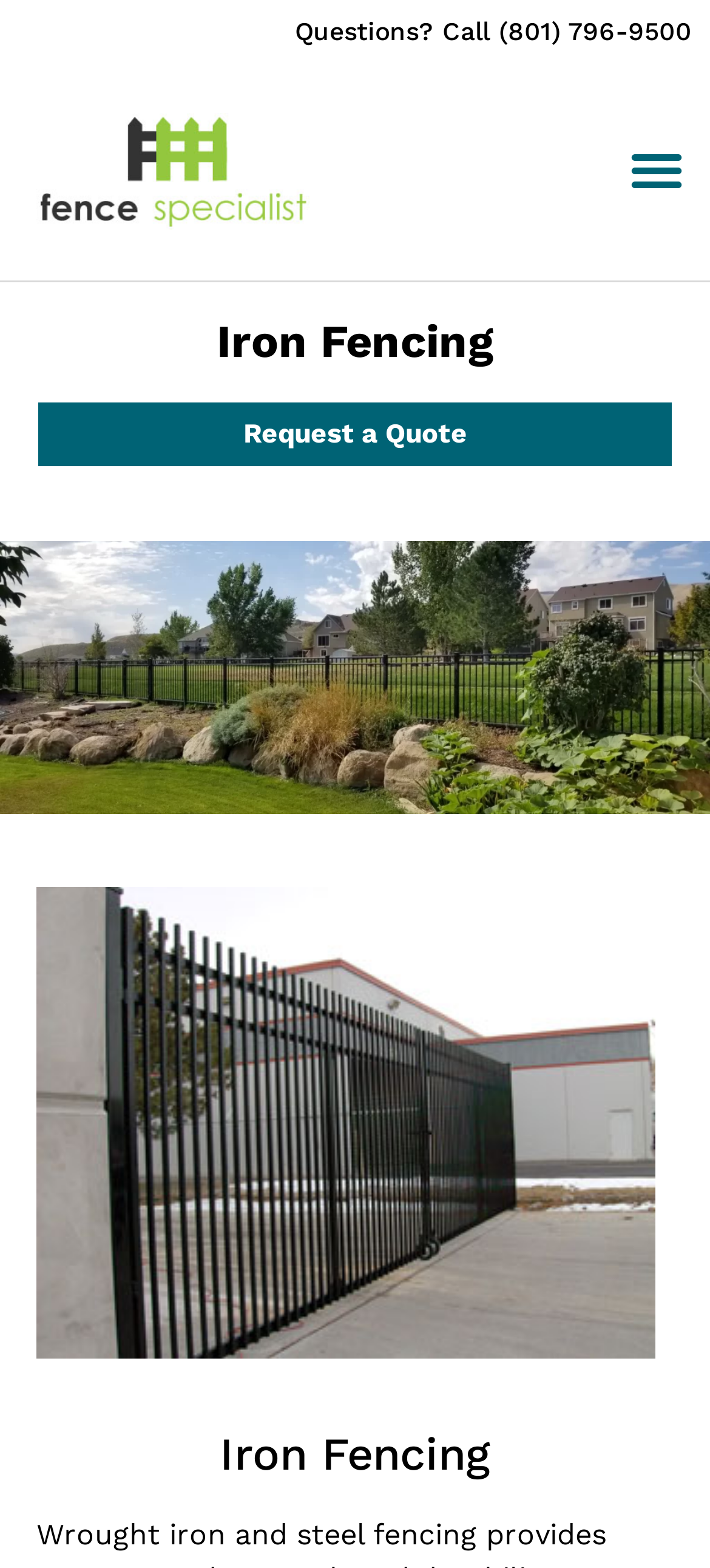Identify the bounding box of the HTML element described as: "Menu".

[0.867, 0.083, 0.983, 0.135]